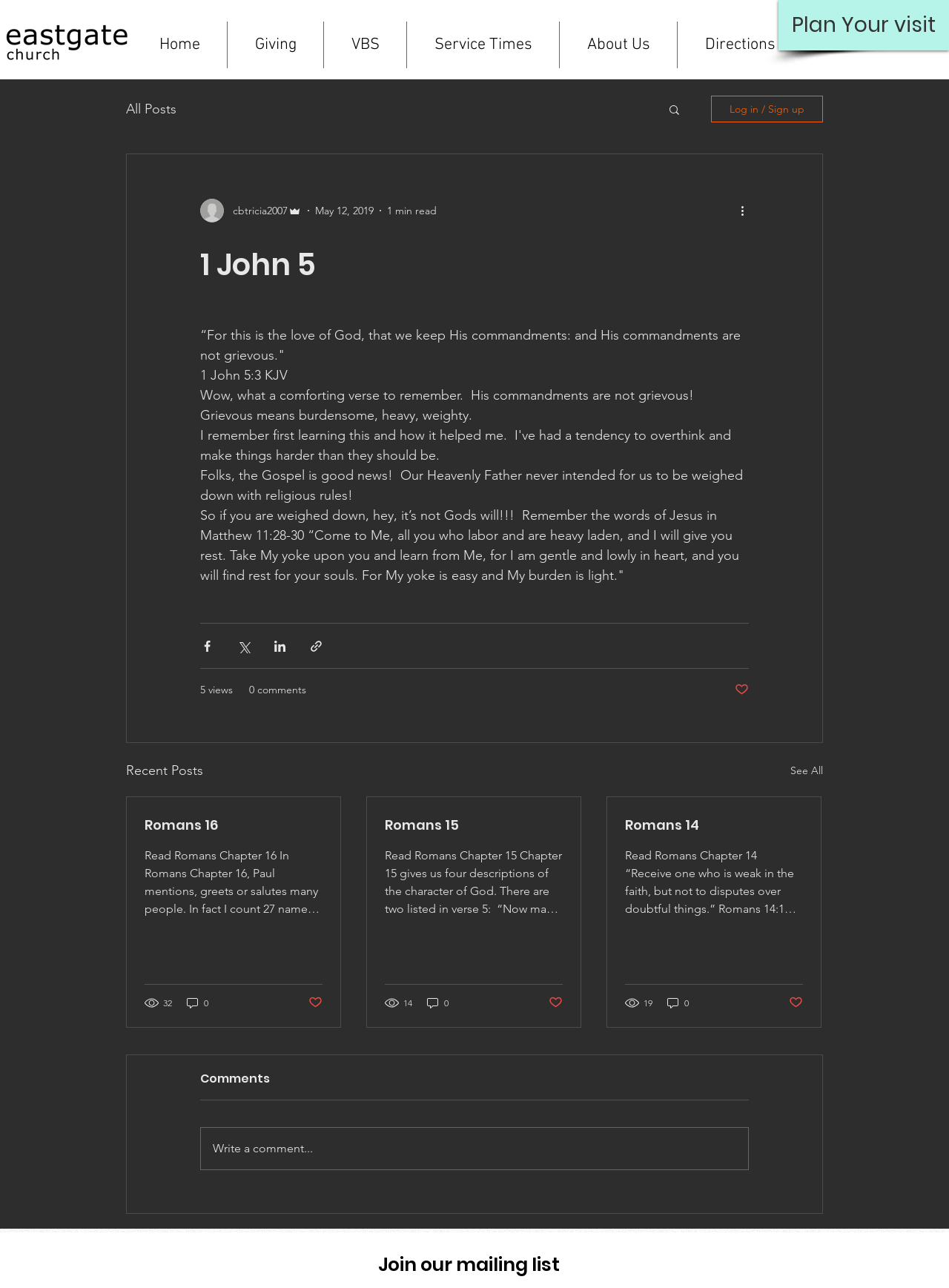Kindly determine the bounding box coordinates for the clickable area to achieve the given instruction: "Write a comment".

[0.212, 0.876, 0.788, 0.908]